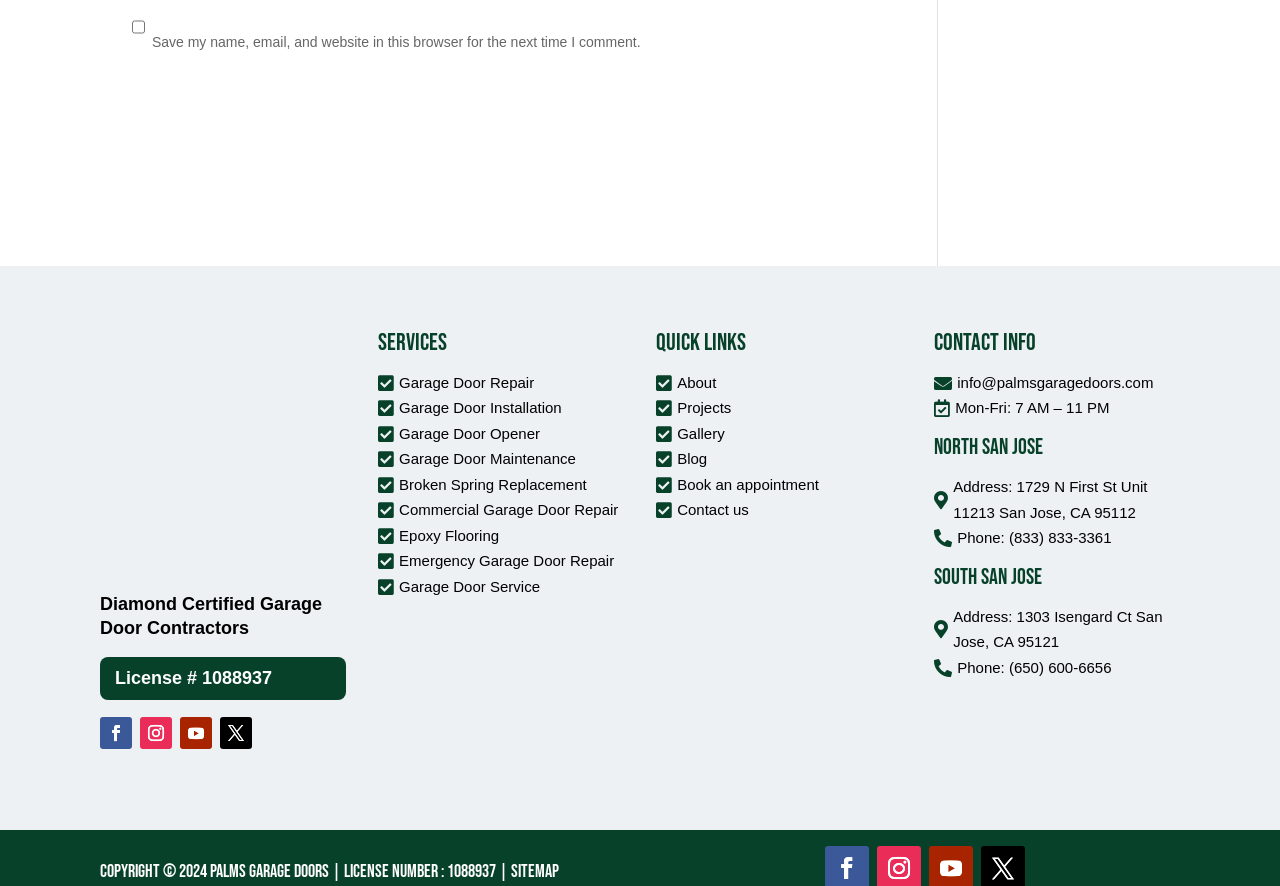Analyze the image and deliver a detailed answer to the question: What is the license number of Palms Garage Doors?

The license number can be found in the 'CONTACT INFO' section, where it is mentioned as 'License # 1088937'.